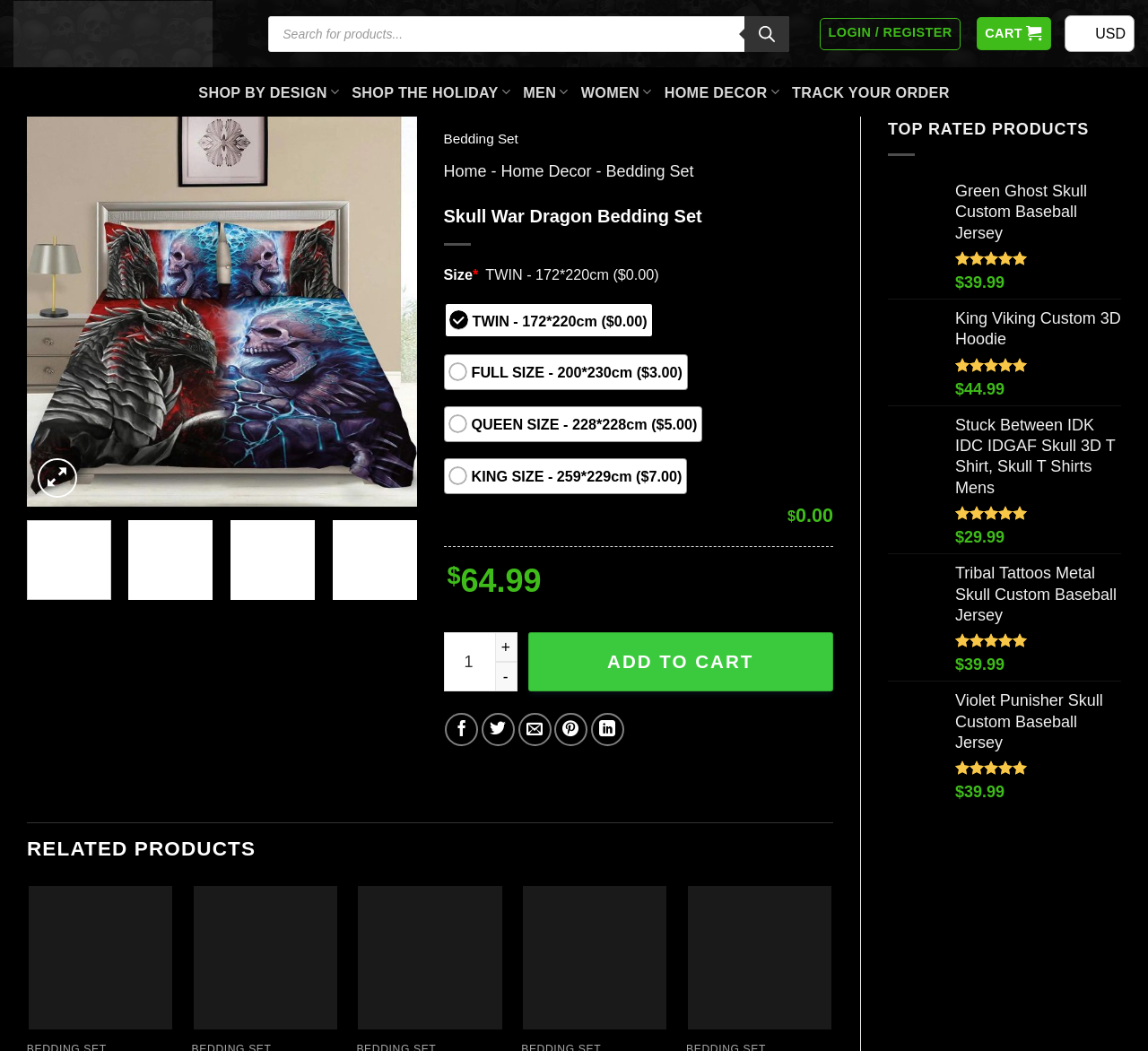Can you give a comprehensive explanation to the question given the content of the image?
What is the default size of the Skull War Dragon Bedding Set?

I found the answer by looking at the radio button that is checked by default, which corresponds to the 'TWIN - 172*220cm' size option.